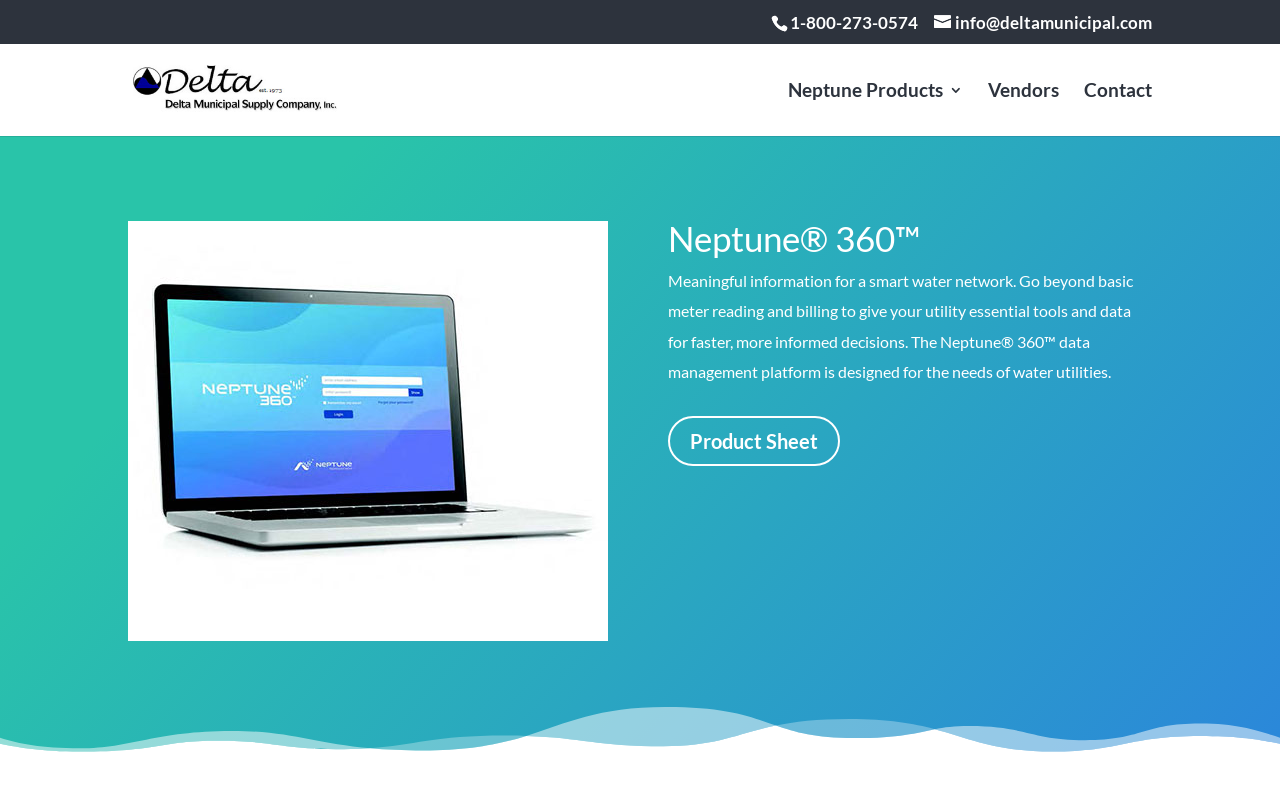Please find the bounding box coordinates (top-left x, top-left y, bottom-right x, bottom-right y) in the screenshot for the UI element described as follows: Conference 2024

None